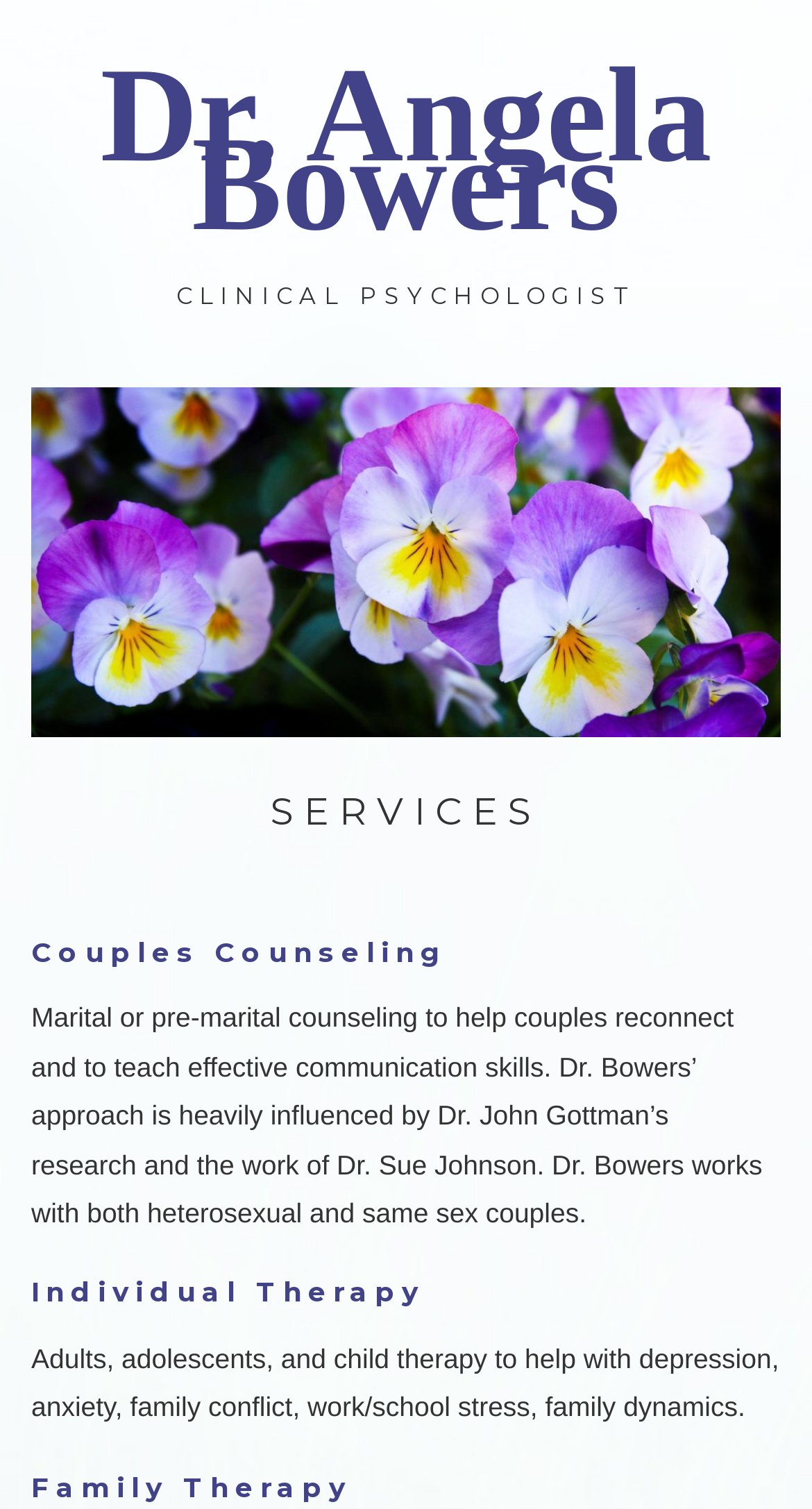Please provide a comprehensive response to the question below by analyzing the image: 
What is the y-coordinate of the top of the 'Couples Counseling' heading?

I obtained the answer by looking at the bounding box coordinates of the 'Couples Counseling' heading element, specifically the 'top' value which is 0.618.